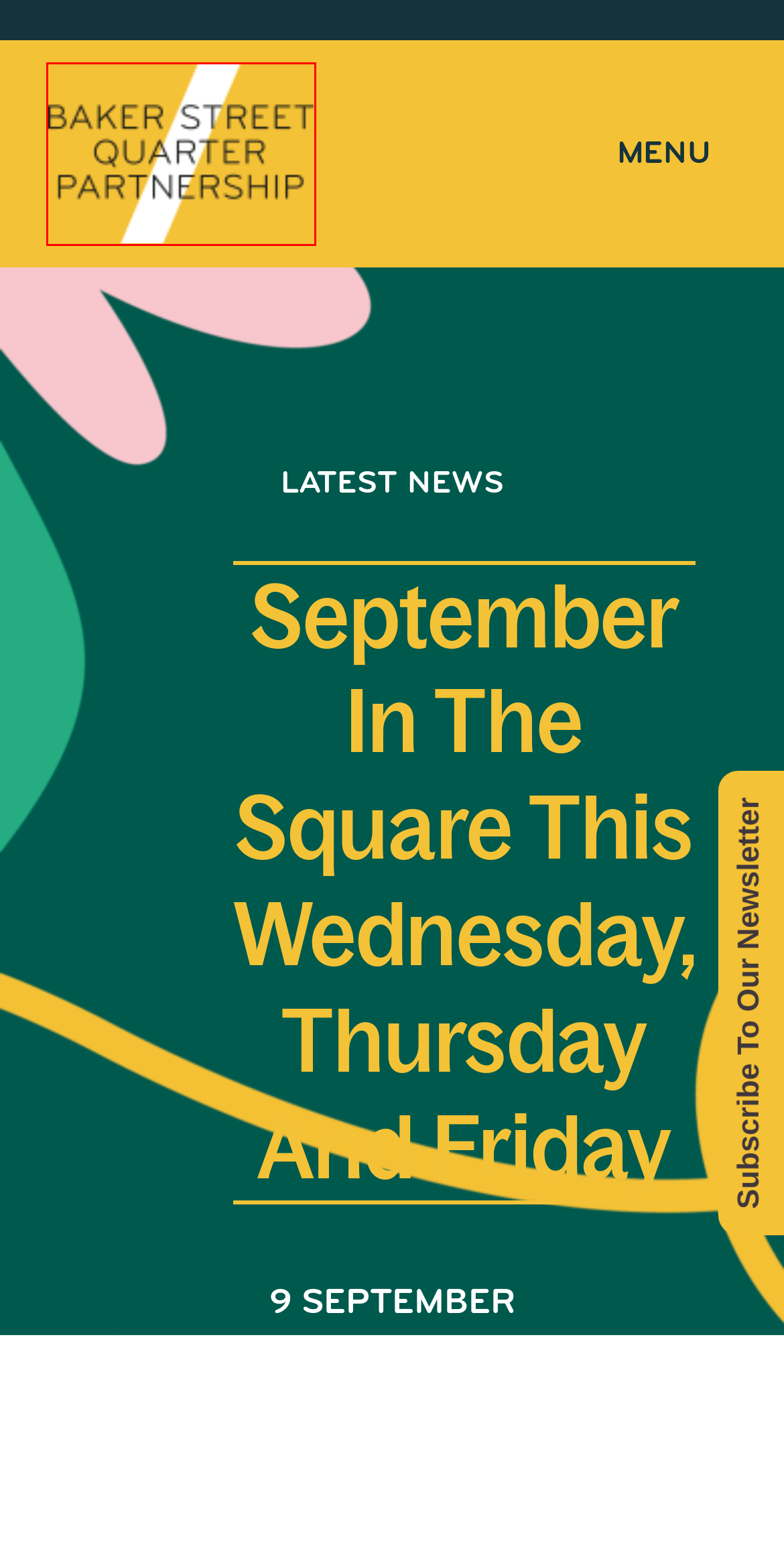You are presented with a screenshot of a webpage that includes a red bounding box around an element. Determine which webpage description best matches the page that results from clicking the element within the red bounding box. Here are the candidates:
A. Security & Resilience - Baker Street Quarter Partnership
B. Urgent Donations Appeal - Baker Street Quarter Partnership
C. Privacy Policy - Baker Street Quarter Partnership
D. Collective Voice - Baker Street Quarter Partnership
E. Area Management - Baker Street Quarter Partnership
F. Smarter Recycling - Baker Street Quarter Partnership
G. Are You A Member? - Baker Street Quarter Partnership
H. Homepage - Baker Street Quarter Partnership

H